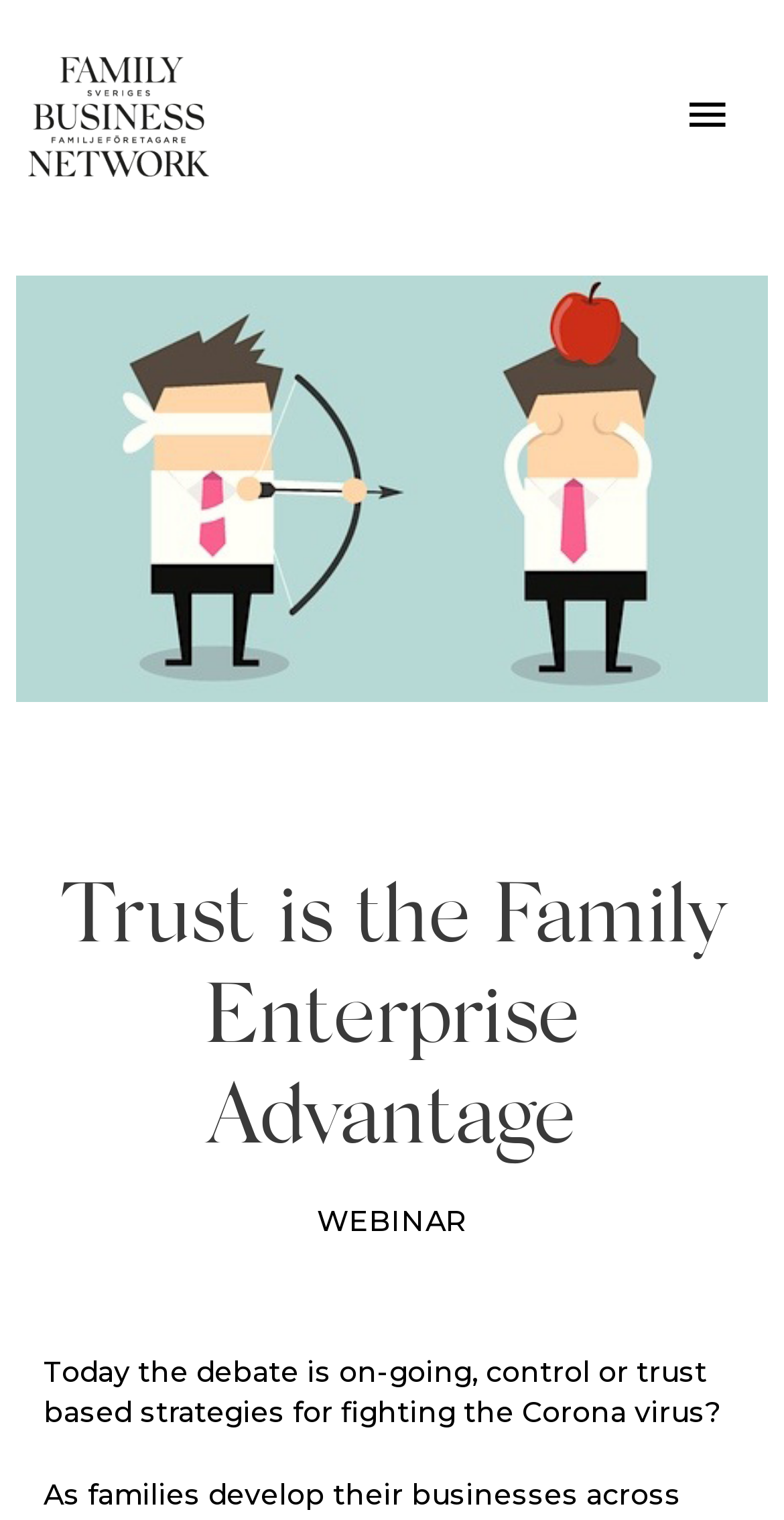Reply to the question with a single word or phrase:
What is the purpose of the button on the top-right corner?

To expand the main menu